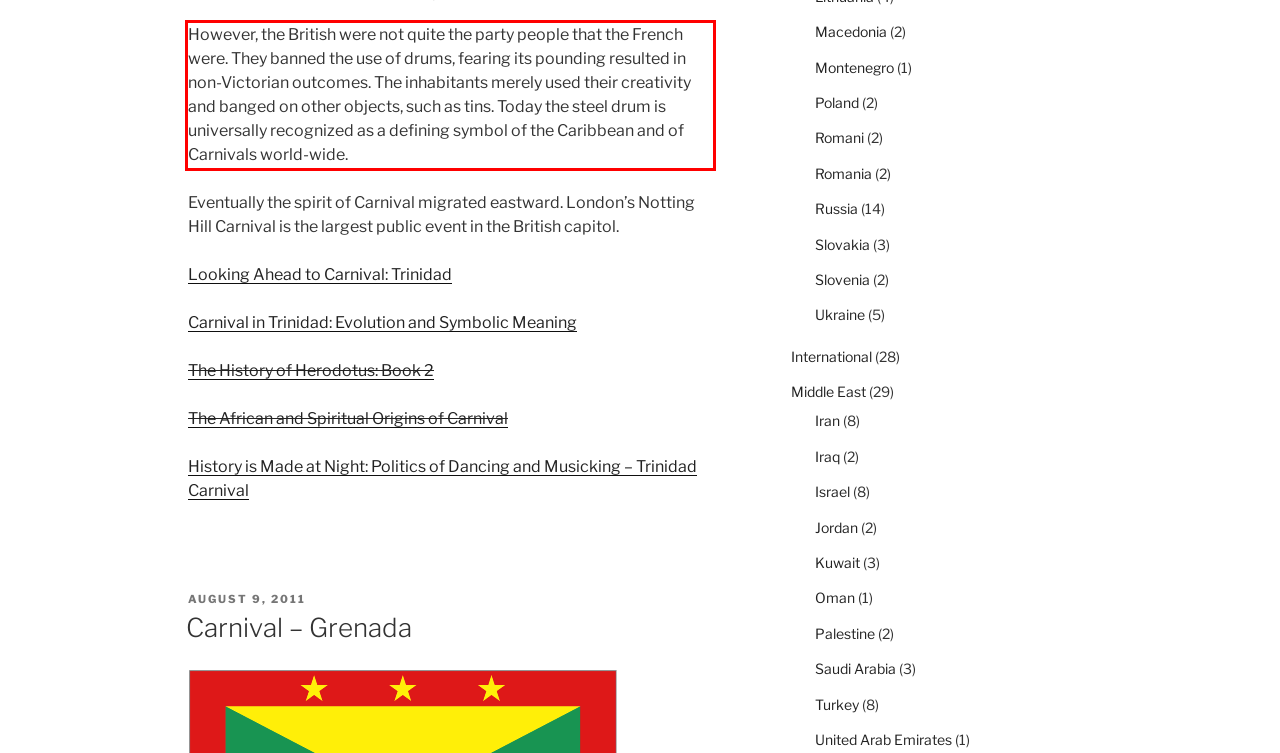Identify the text inside the red bounding box on the provided webpage screenshot by performing OCR.

However, the British were not quite the party people that the French were. They banned the use of drums, fearing its pounding resulted in non-Victorian outcomes. The inhabitants merely used their creativity and banged on other objects, such as tins. Today the steel drum is universally recognized as a defining symbol of the Caribbean and of Carnivals world-wide.